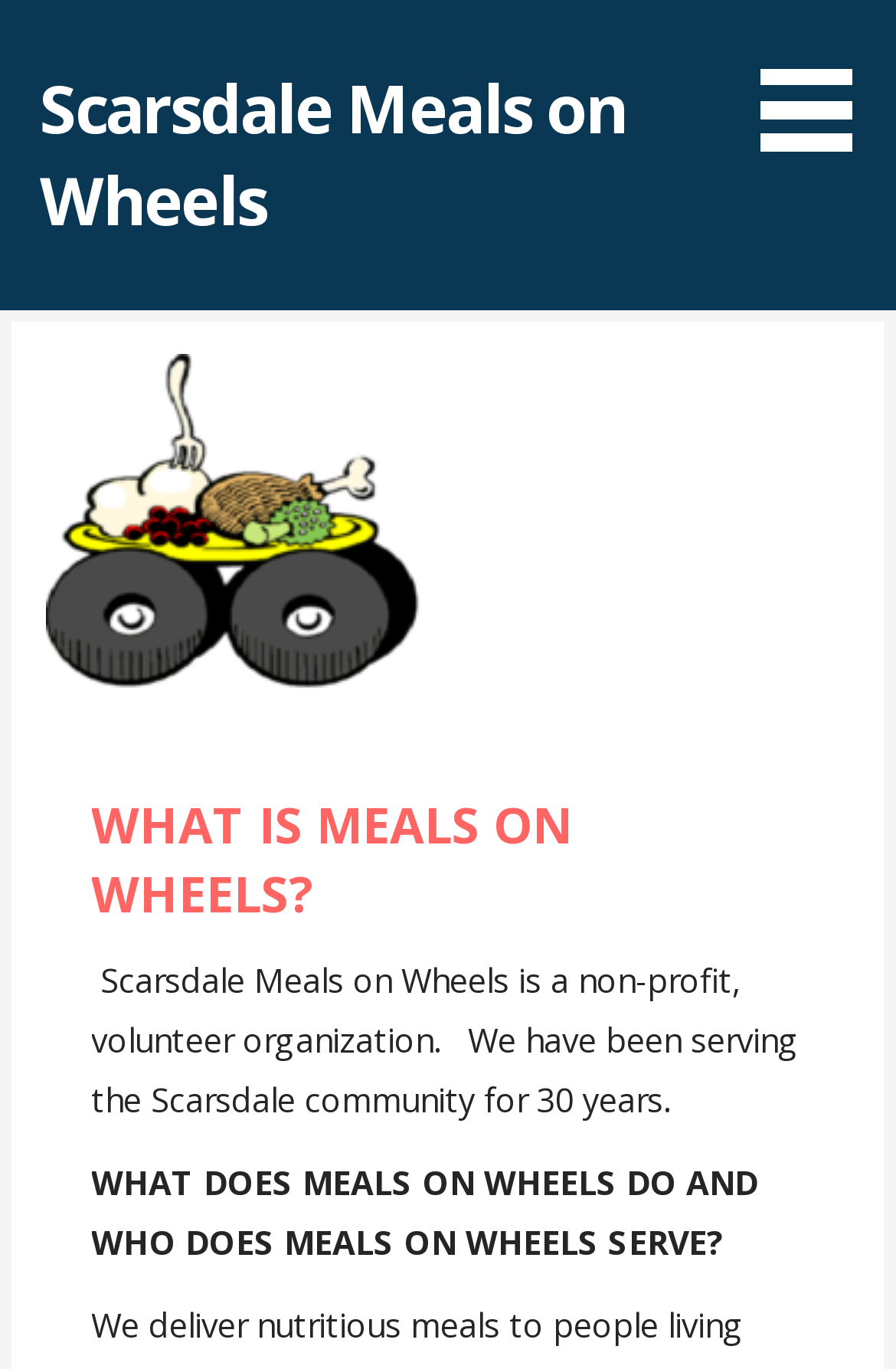Refer to the image and provide a thorough answer to this question:
What is the name of the organization?

The name of the organization can be found in the heading element at the top of the webpage, which is 'Scarsdale Meals on Wheels'. This is also the text of the link element inside the heading element.